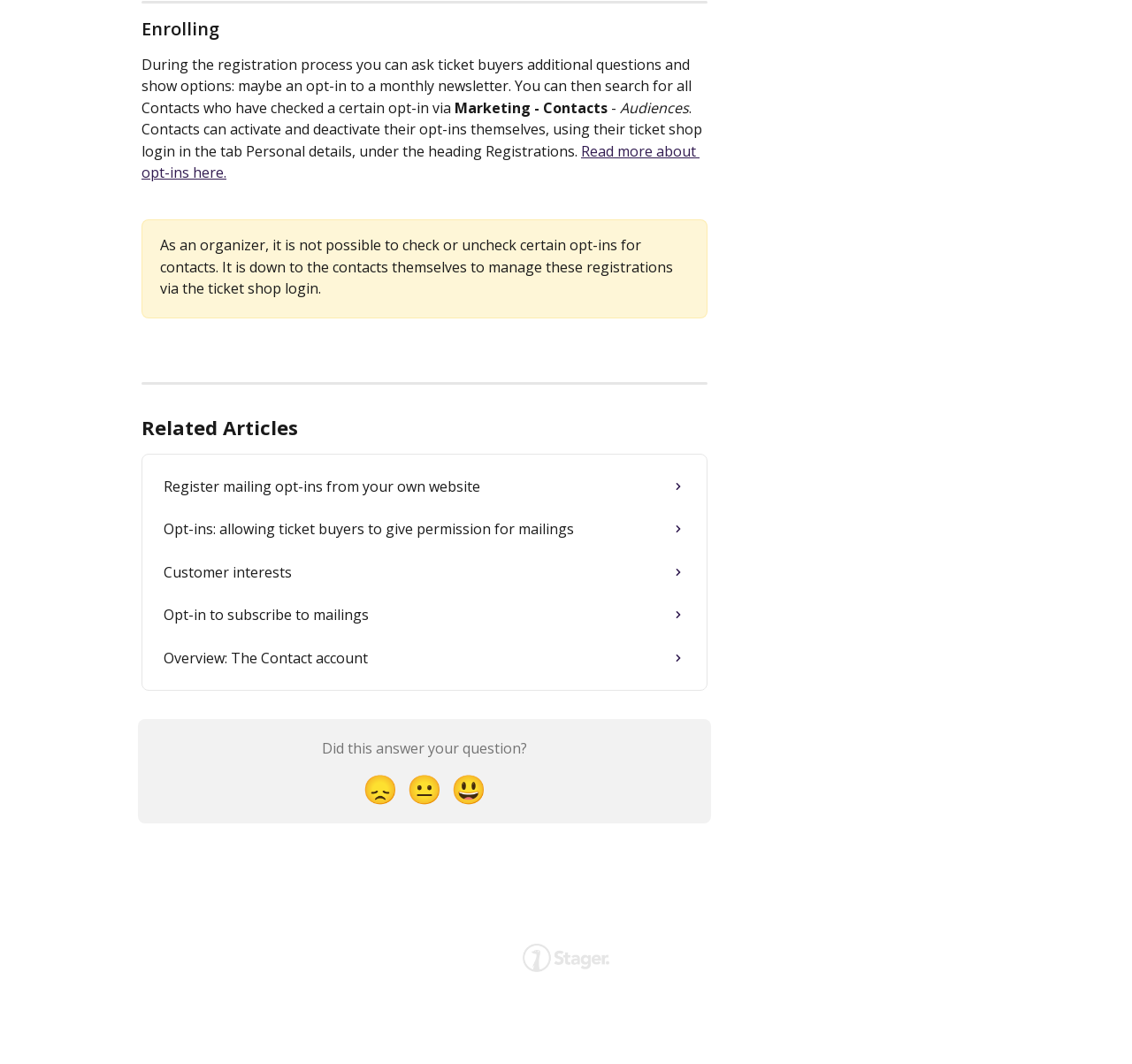Give a one-word or short phrase answer to this question: 
What is the purpose of the 'Related Articles' section?

To provide additional information